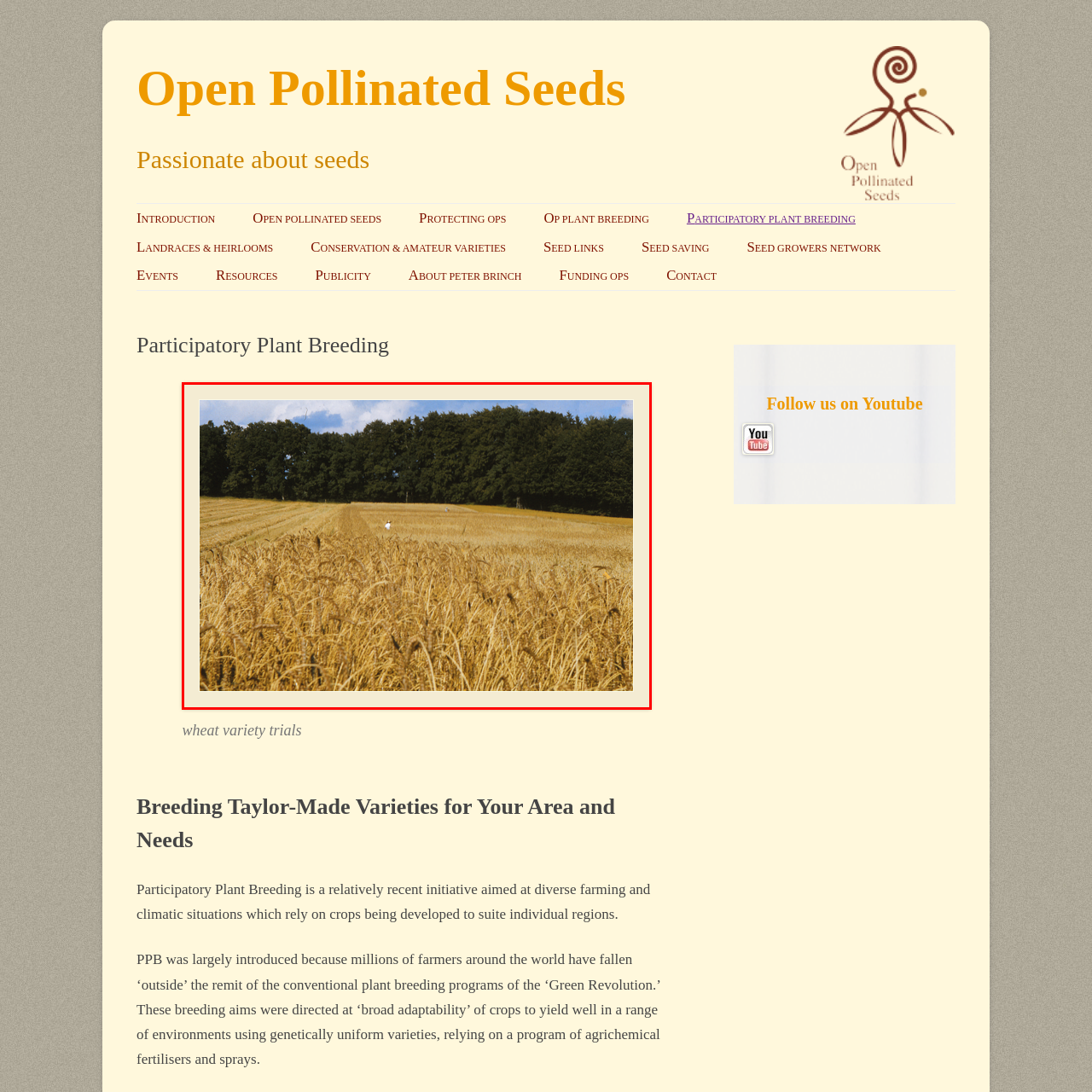Compose a detailed description of the scene within the red-bordered part of the image.

The image depicts a serene landscape showcasing a vast field of golden wheat ready for harvest. In the foreground, tall stalks of wheat sway gently in the breeze, their ripe grains creating a rich, vibrant texture. In the distance, a few individuals can be seen, perhaps engaged in agricultural activities, emphasizing the human connection to this land. Behind the field, a dense line of trees forms a natural border, their lush green foliage contrasting beautifully with the golden hues of the wheat. The sky above is dotted with soft white clouds, providing a tranquil backdrop to this scene of agricultural bounty, indicative of the hard work and dedication involved in cultivating such fertile land. This imagery ties in with themes of participatory plant breeding, highlighting efforts to develop crops that are tailored to specific regional needs and growing conditions.